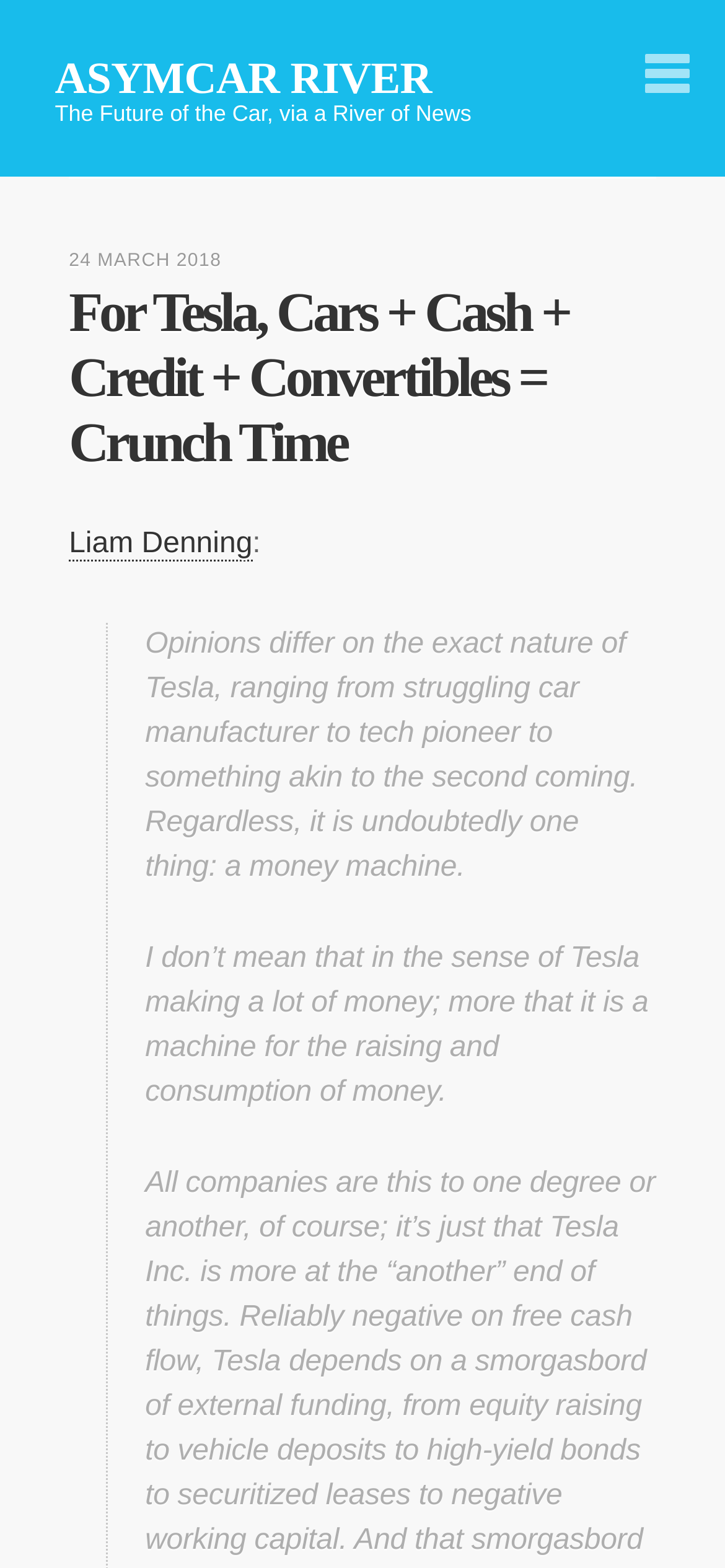What is the date of the article?
Carefully analyze the image and provide a detailed answer to the question.

I found the date of the article by looking at the link element with the text '24 MARCH 2018' which is located at the top of the webpage, indicating the publication date of the article.